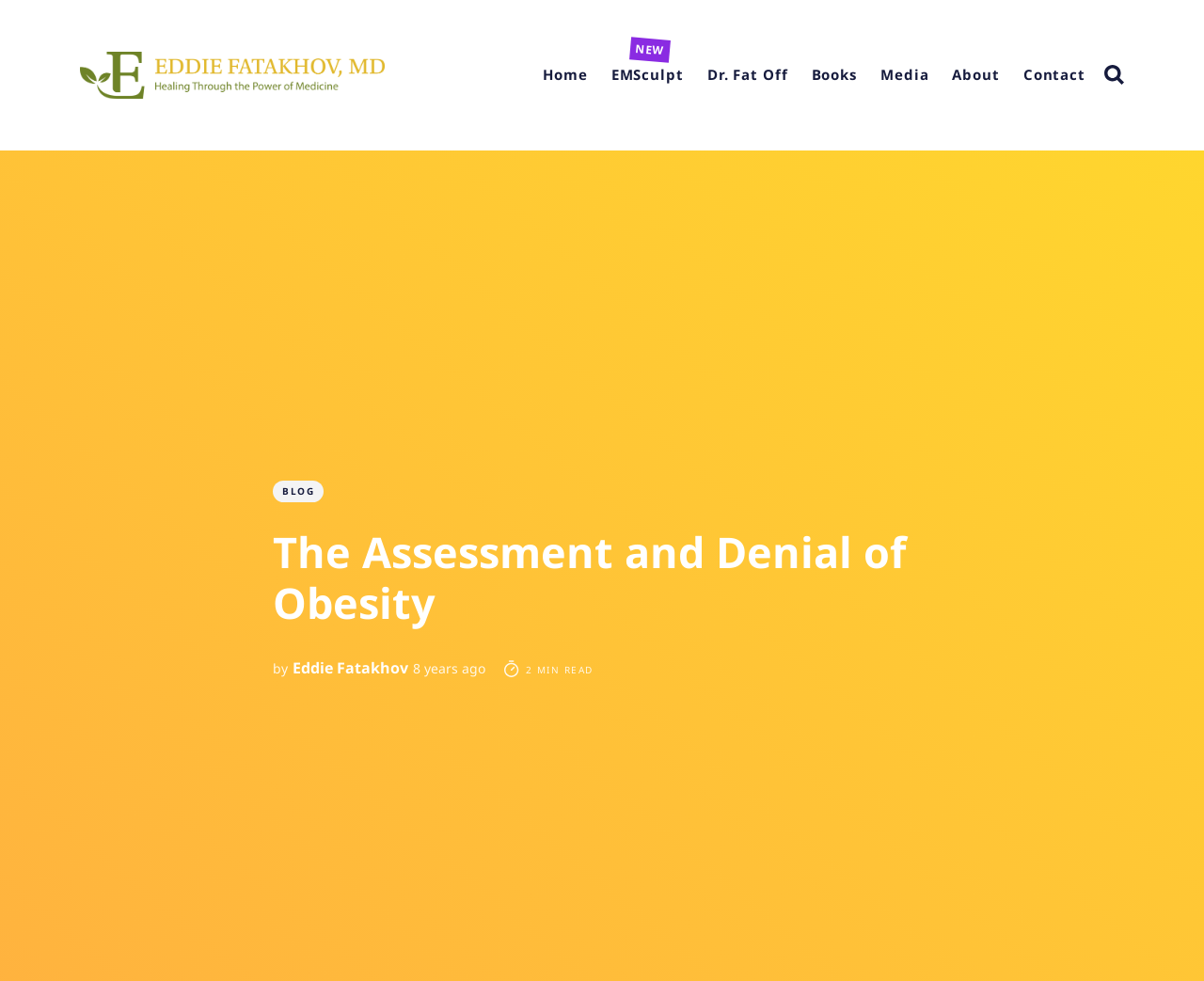Select the bounding box coordinates of the element I need to click to carry out the following instruction: "read the blog".

[0.227, 0.49, 0.269, 0.512]